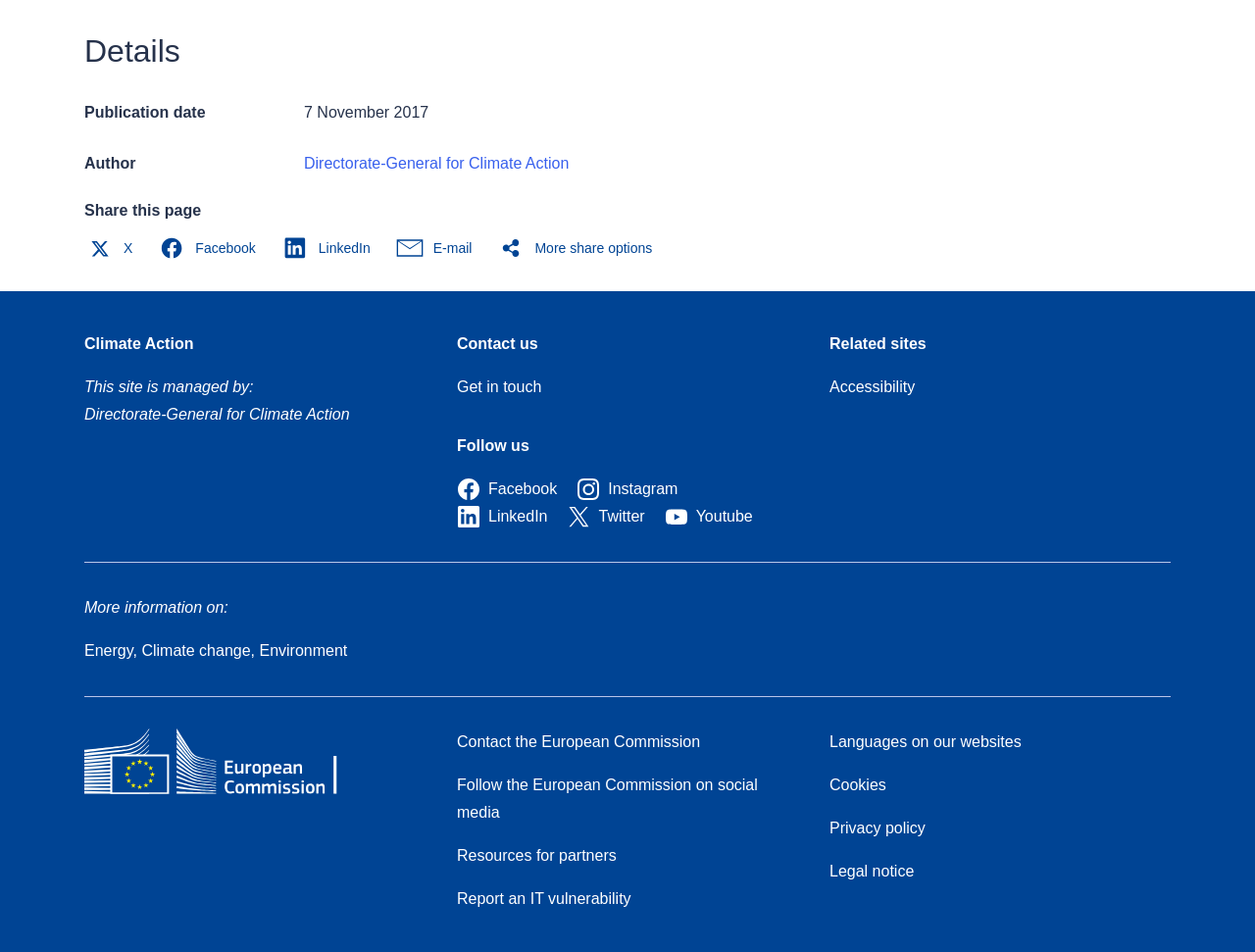Find the bounding box coordinates of the clickable element required to execute the following instruction: "Visit the 'Climate Action' page". Provide the coordinates as four float numbers between 0 and 1, i.e., [left, top, right, bottom].

[0.067, 0.352, 0.154, 0.37]